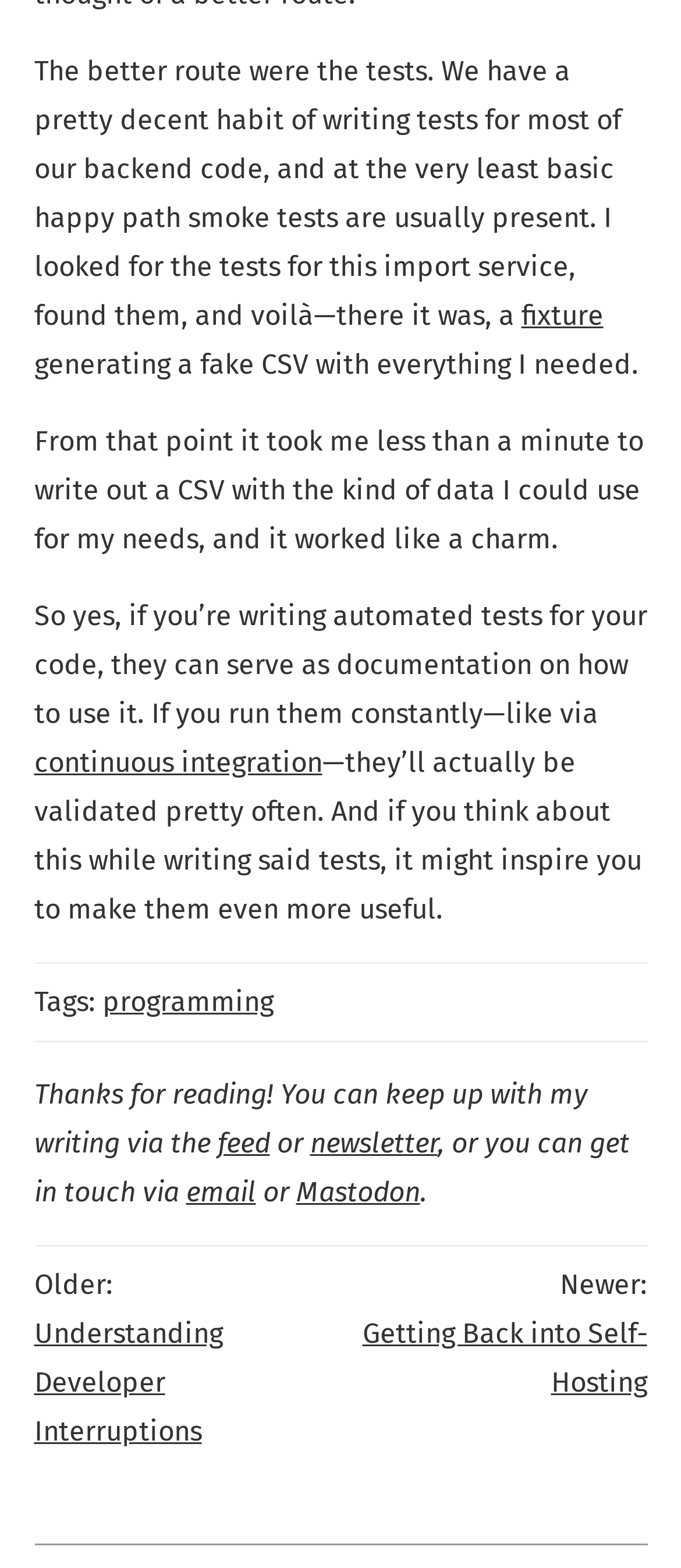Select the bounding box coordinates of the element I need to click to carry out the following instruction: "contact us".

None